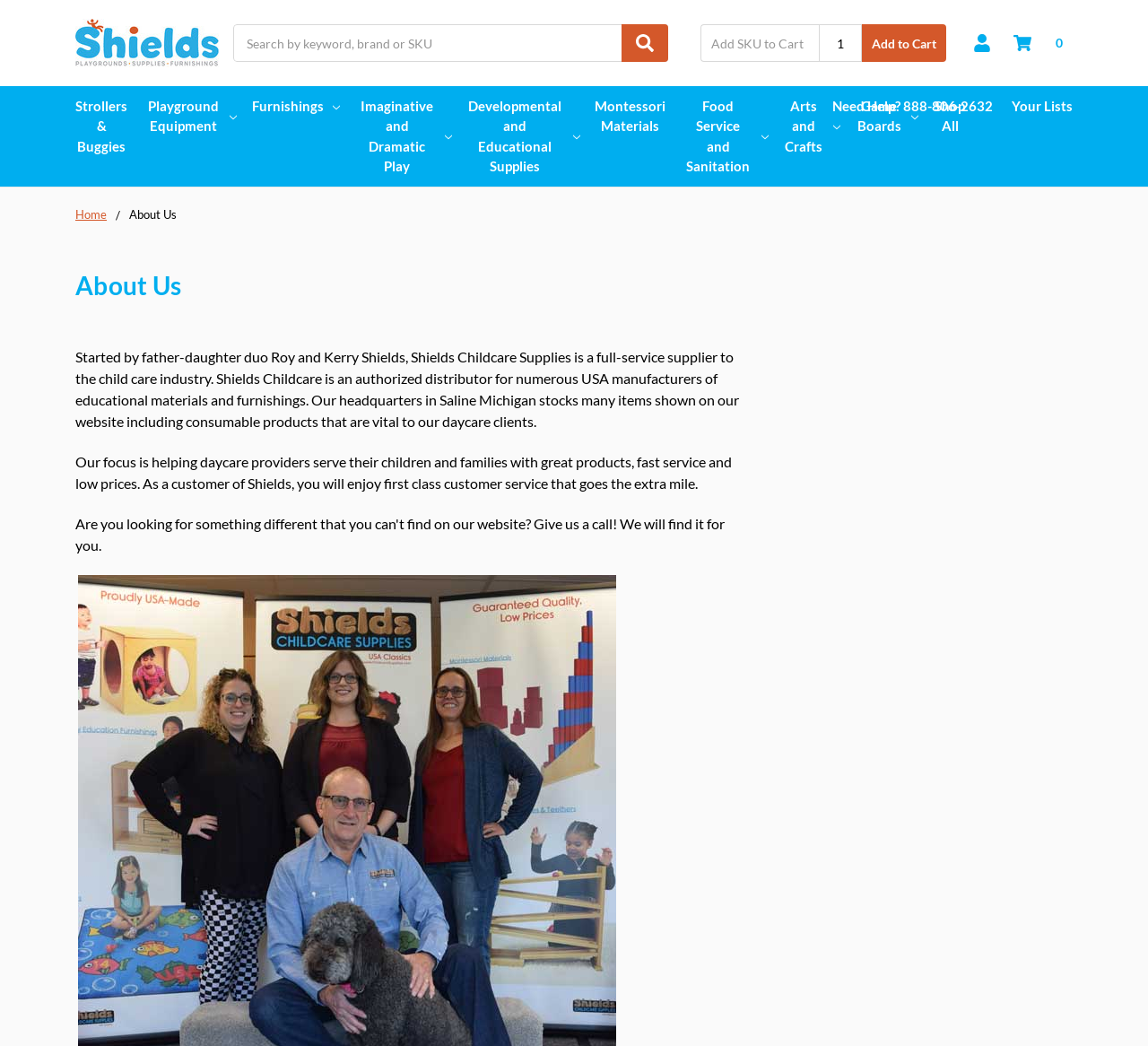Please find the bounding box coordinates of the element's region to be clicked to carry out this instruction: "Explore Research units A-Z".

None